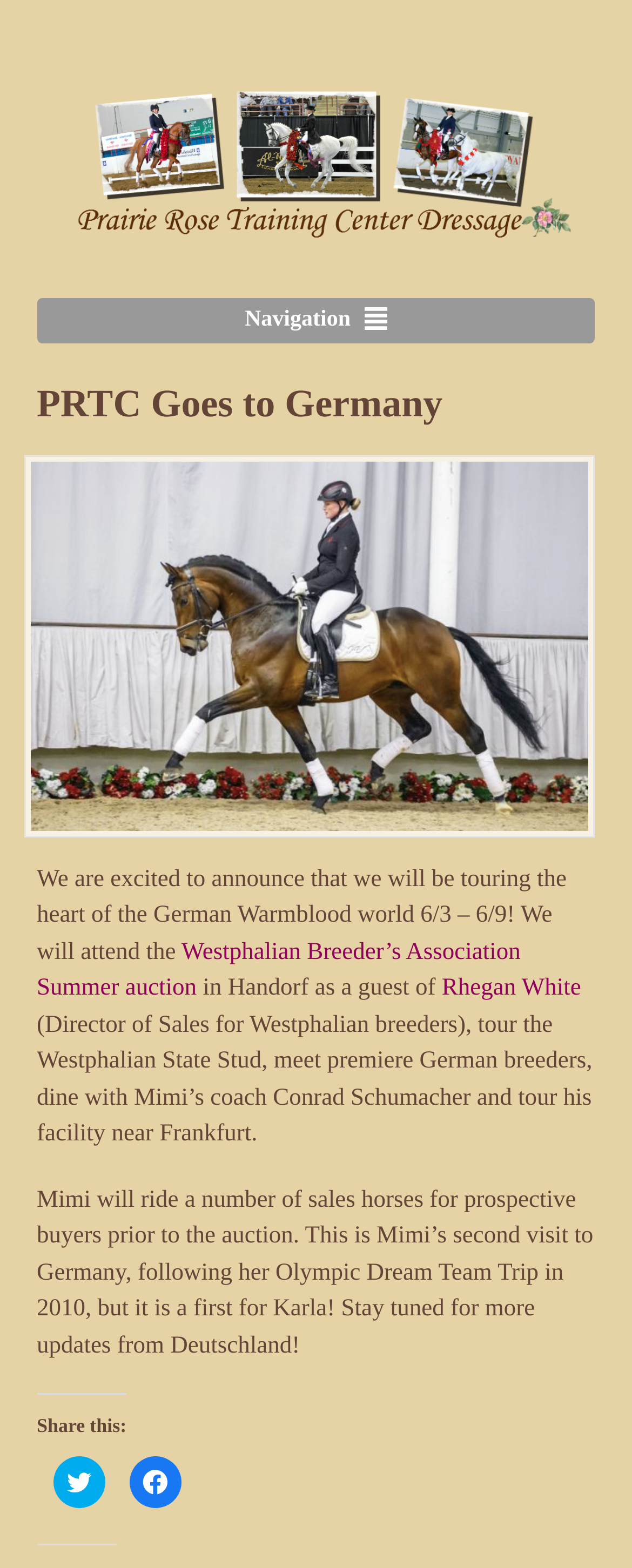Who is Mimi's coach?
Using the image as a reference, answer the question with a short word or phrase.

Conrad Schumacher